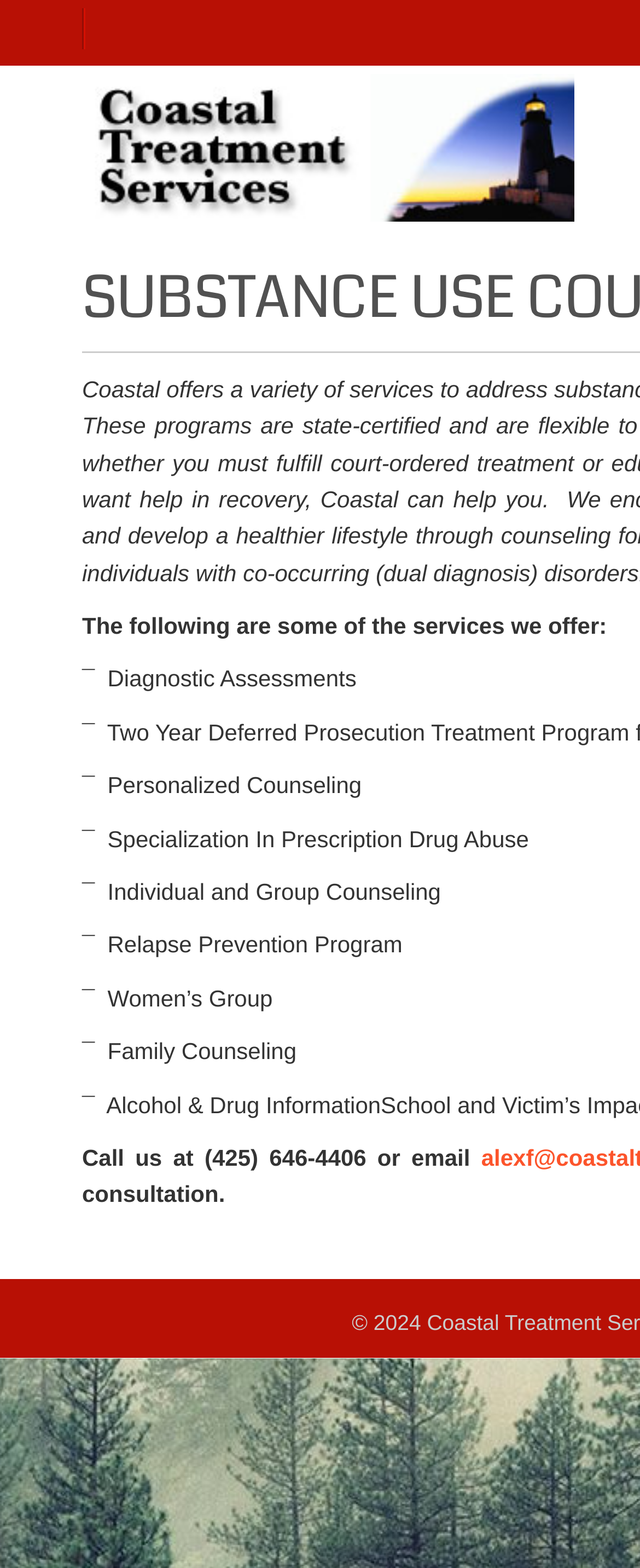What is the purpose of the Relapse Prevention Program?
Provide a well-explained and detailed answer to the question.

Based on the context of the webpage, I can infer that the Relapse Prevention Program is designed to help individuals prevent relapse, likely after overcoming addiction or substance abuse.